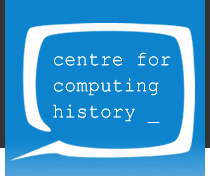Detail the scene shown in the image extensively.

The image features a stylized logo for the "Centre For Computing History," presented within a graphic resembling a speech bubble. This vibrant blue design emphasizes the historical significance of computing, inviting visitors to immerse themselves in the rich narrative of technology's evolution. The logo’s modern typography, set against the blue background, captures attention, while the underscore at the end adds a unique touch, suggesting continuity and ongoing exploration in the field of computing history. This emblem symbolizes the center's mission to preserve and promote the legacy of technology for future generations.